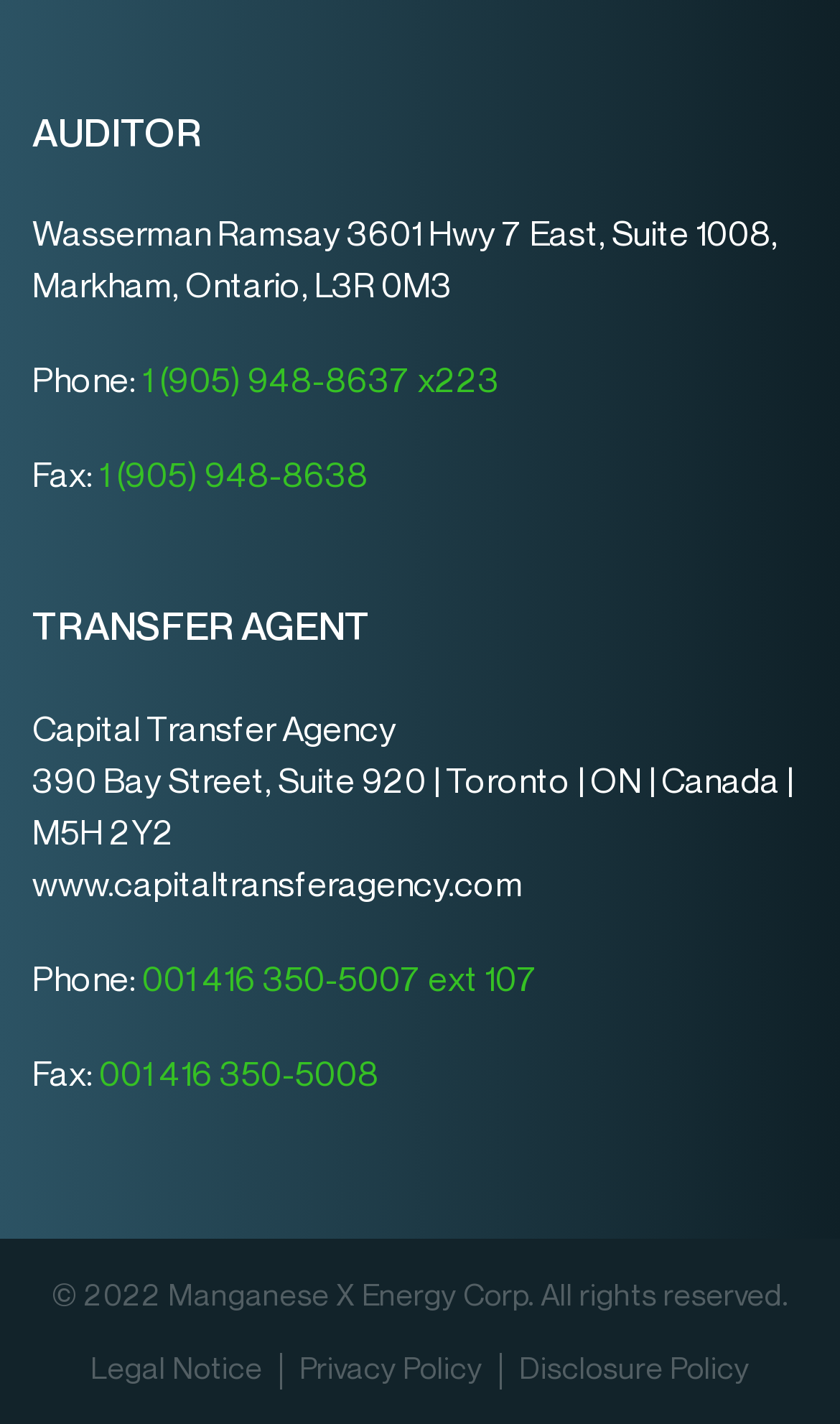Respond to the question below with a single word or phrase:
What is the website of the transfer agent?

www.capitaltransferagency.com